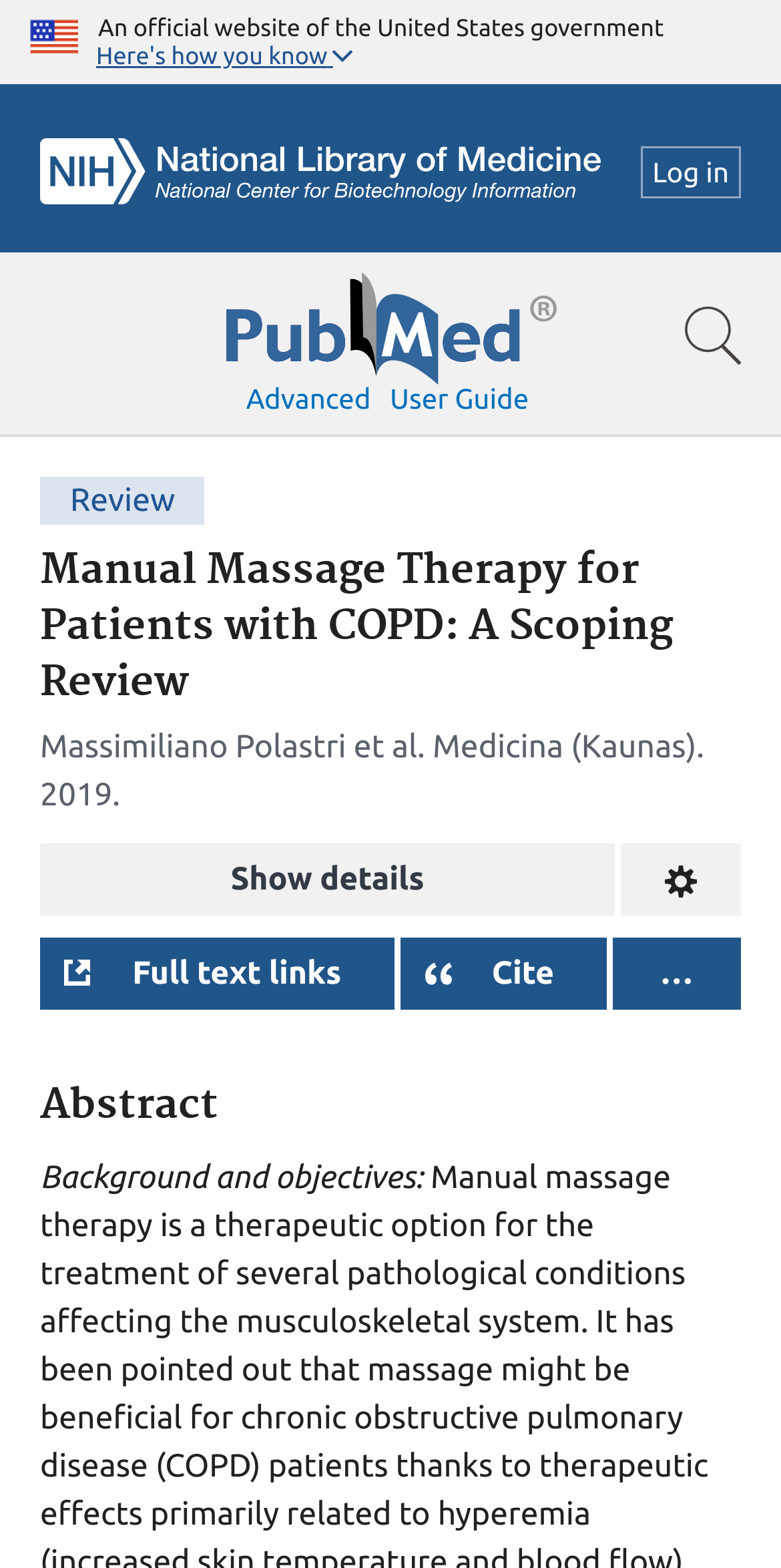Please identify the bounding box coordinates of the clickable area that will allow you to execute the instruction: "Click the U.S. flag image".

[0.038, 0.007, 0.1, 0.038]